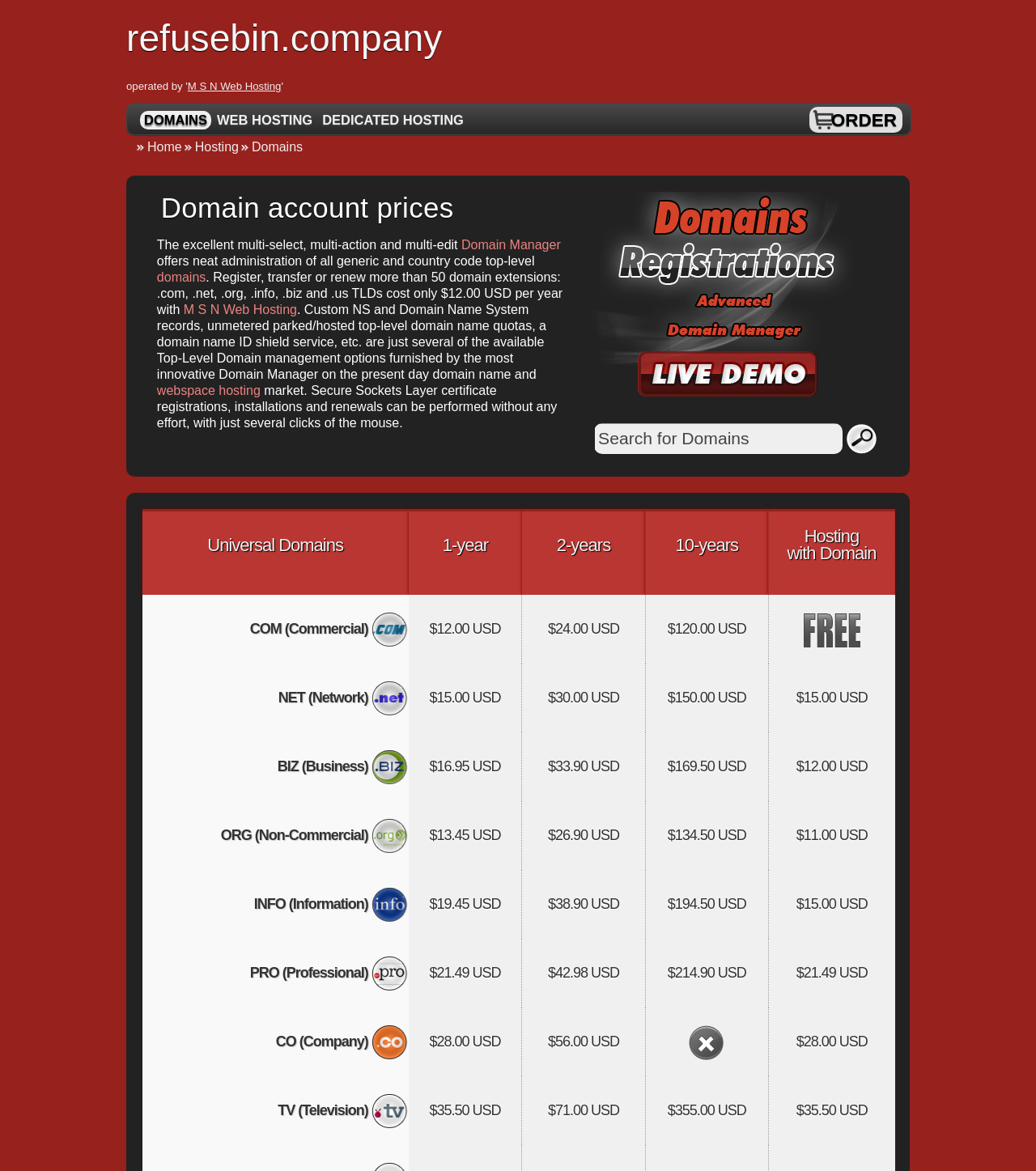Determine the bounding box for the UI element described here: "M S N Web Hosting".

[0.181, 0.068, 0.271, 0.079]